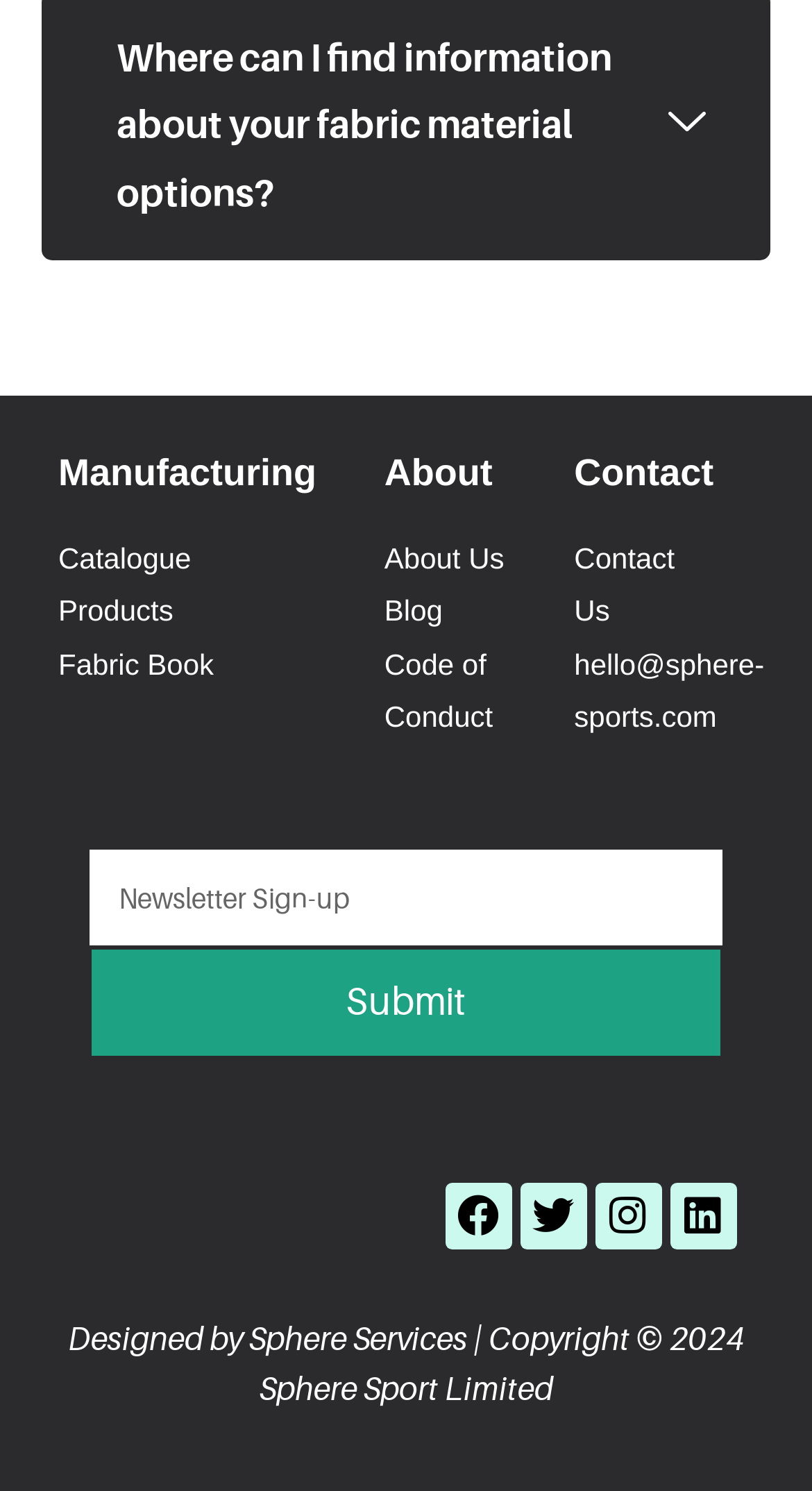What is the purpose of the textbox?
Refer to the image and answer the question using a single word or phrase.

To submit a query